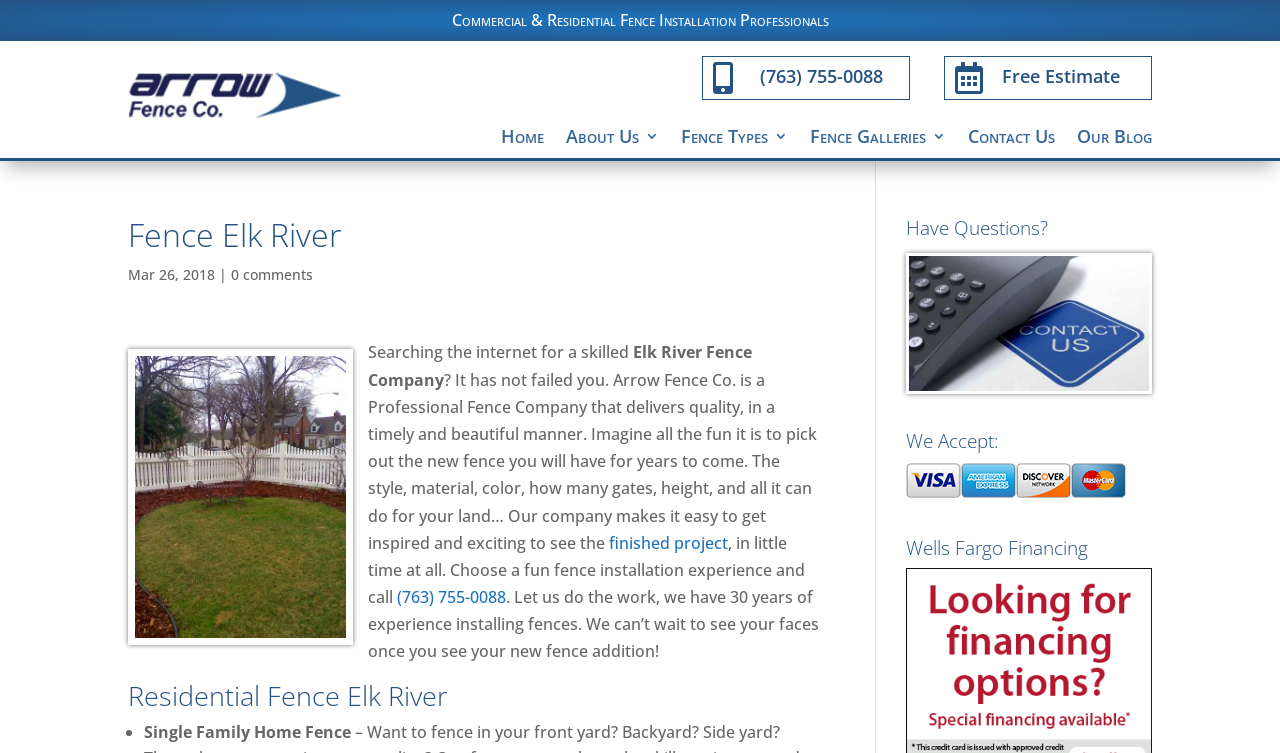Locate the bounding box coordinates of the UI element described by: "Home". Provide the coordinates as four float numbers between 0 and 1, formatted as [left, top, right, bottom].

[0.391, 0.164, 0.425, 0.21]